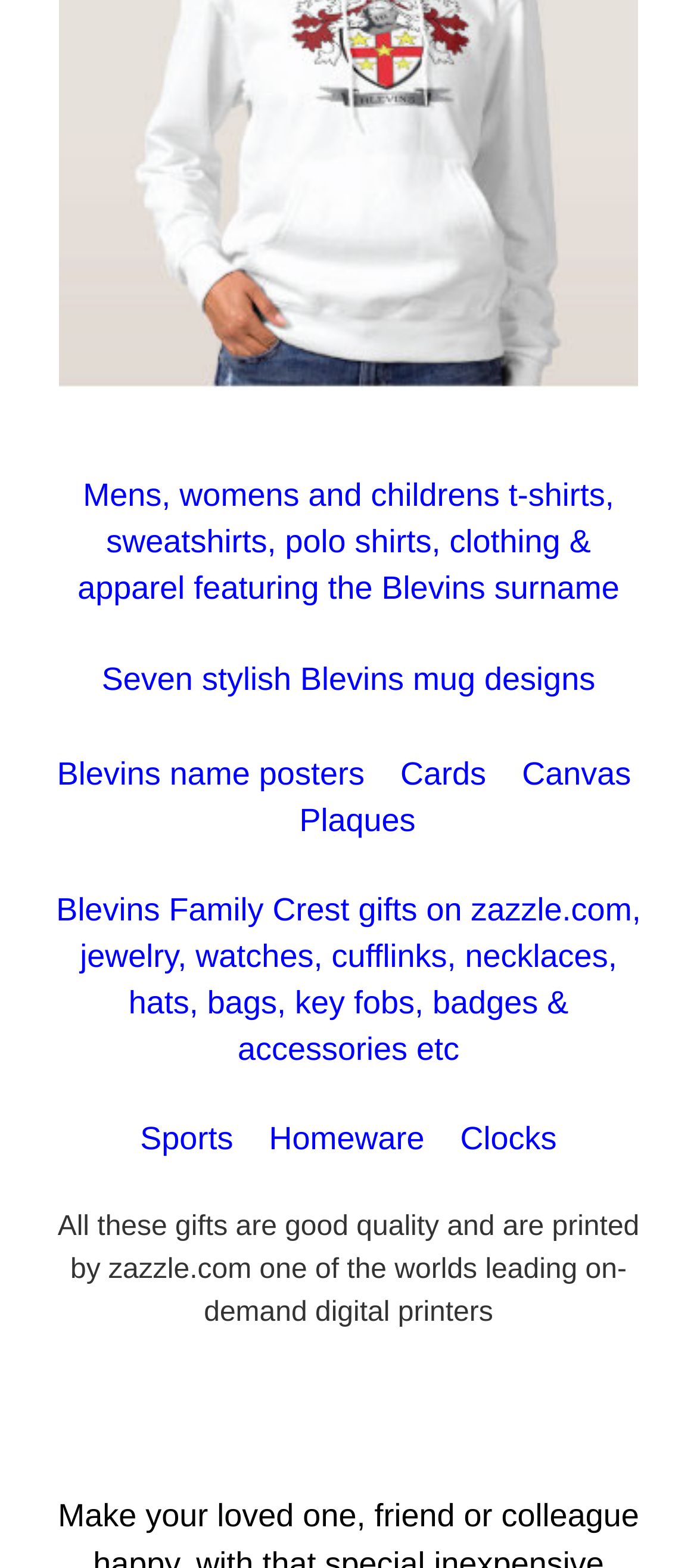Identify the bounding box coordinates of the area you need to click to perform the following instruction: "Click on Blevins Family Crest".

[0.085, 0.223, 0.915, 0.254]